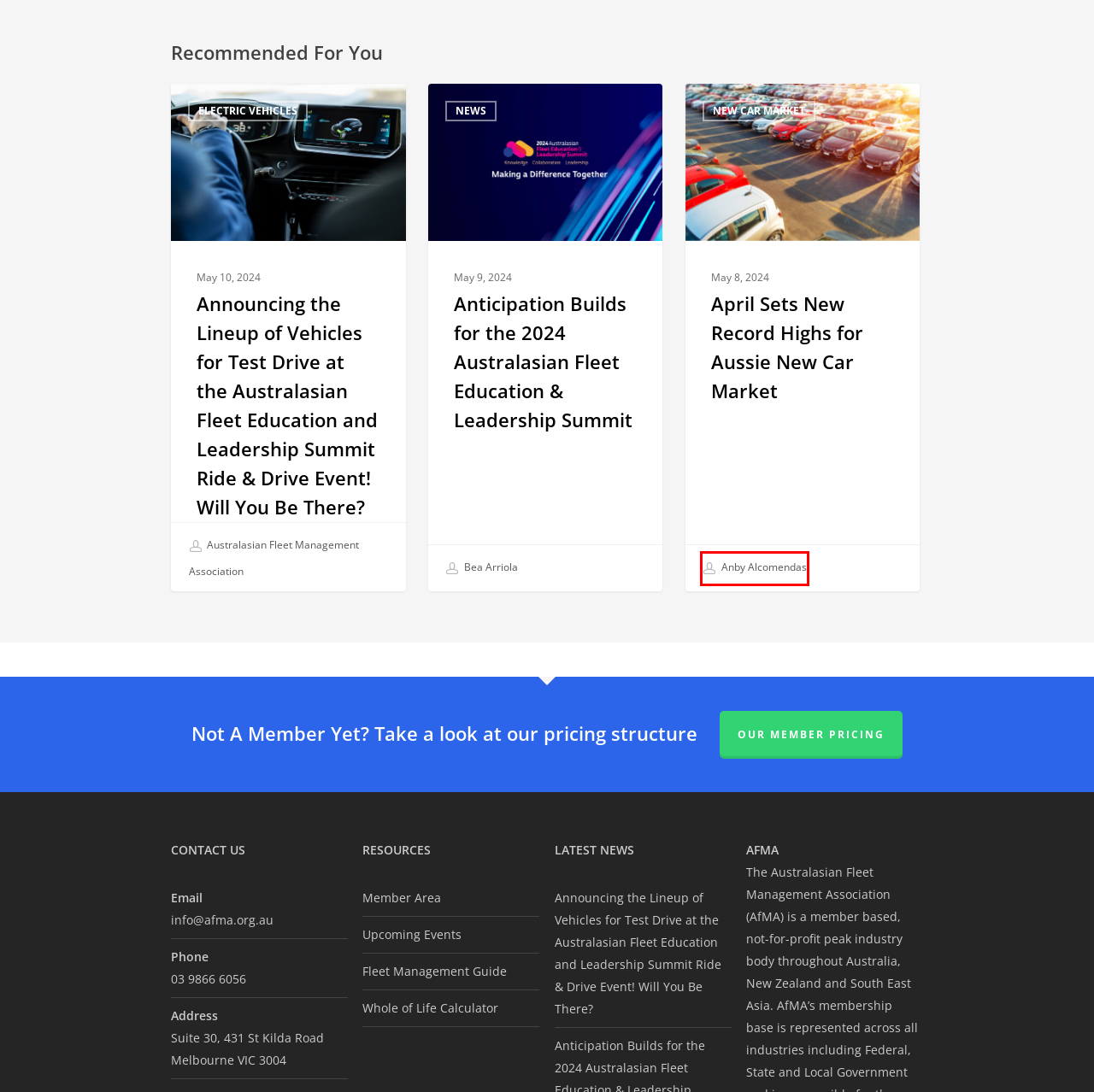You have been given a screenshot of a webpage with a red bounding box around a UI element. Select the most appropriate webpage description for the new webpage that appears after clicking the element within the red bounding box. The choices are:
A. New Car Market Archives - AfMA
B. Partnerships - AfMA
C. Electric Vehicles Archives - AfMA
D. Whole of Life Calculator
E. Anby Alcomendas, Author at AfMA
F. Index
G. Diploma of Leadership and Management - AfMA
H. Australasian Fleet Management Association, Author at AfMA

E